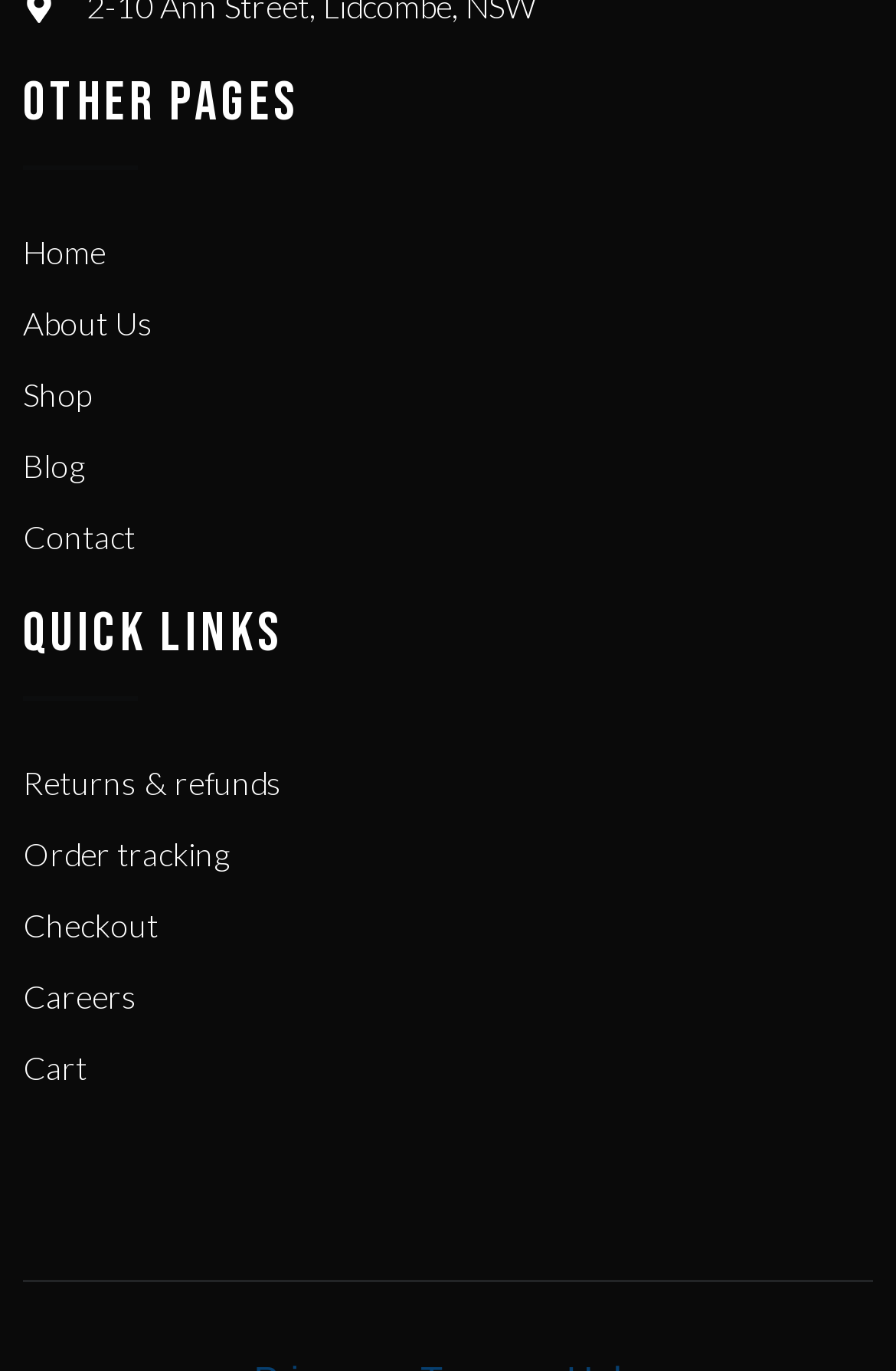Based on the visual content of the image, answer the question thoroughly: How many headings are on the webpage?

I identified two headings on the webpage, which are 'OTHER PAGES' and 'QUICK LINKS'.